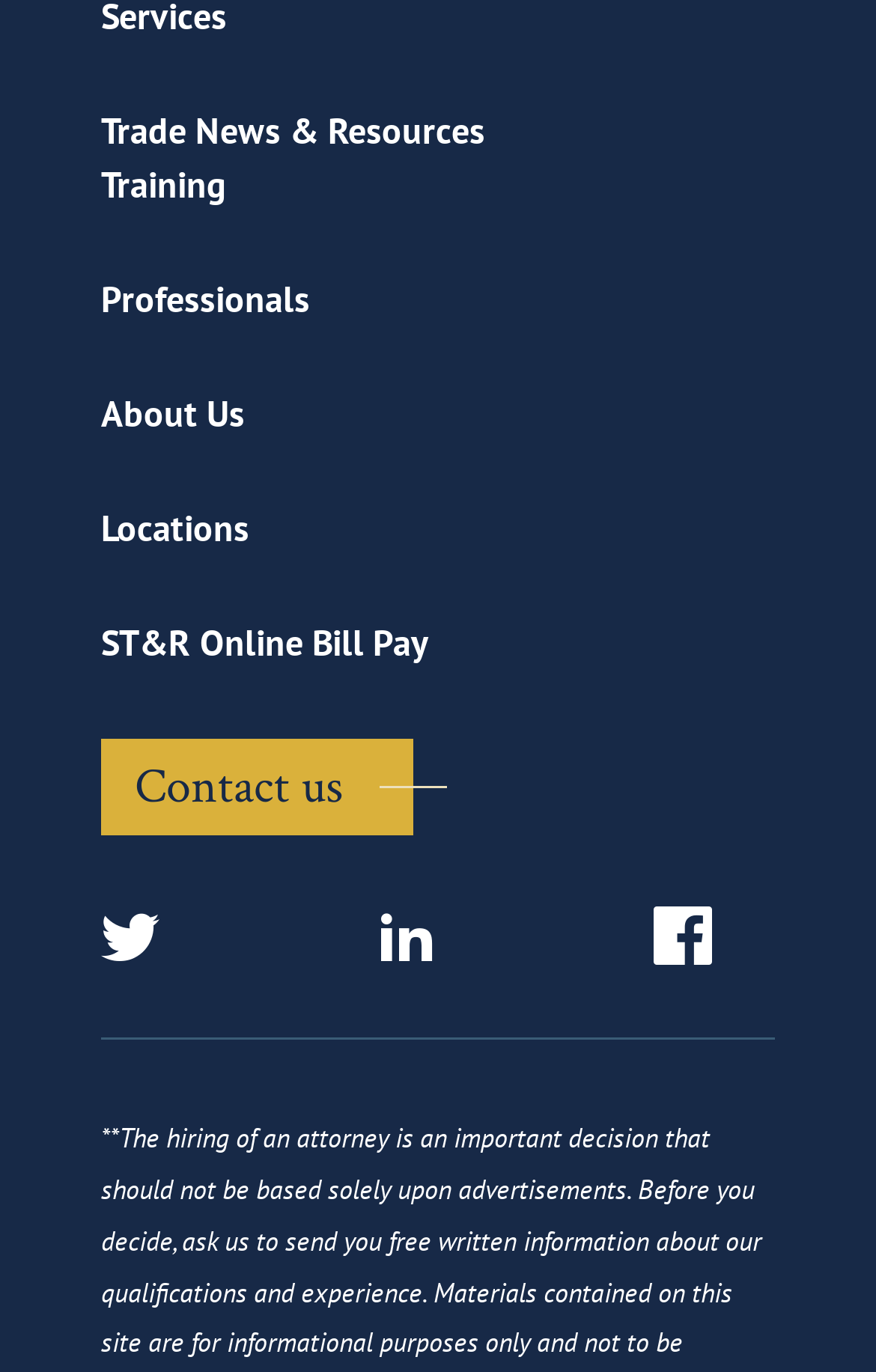Answer the following query concisely with a single word or phrase:
What is the first menu item?

Trade News & Resources